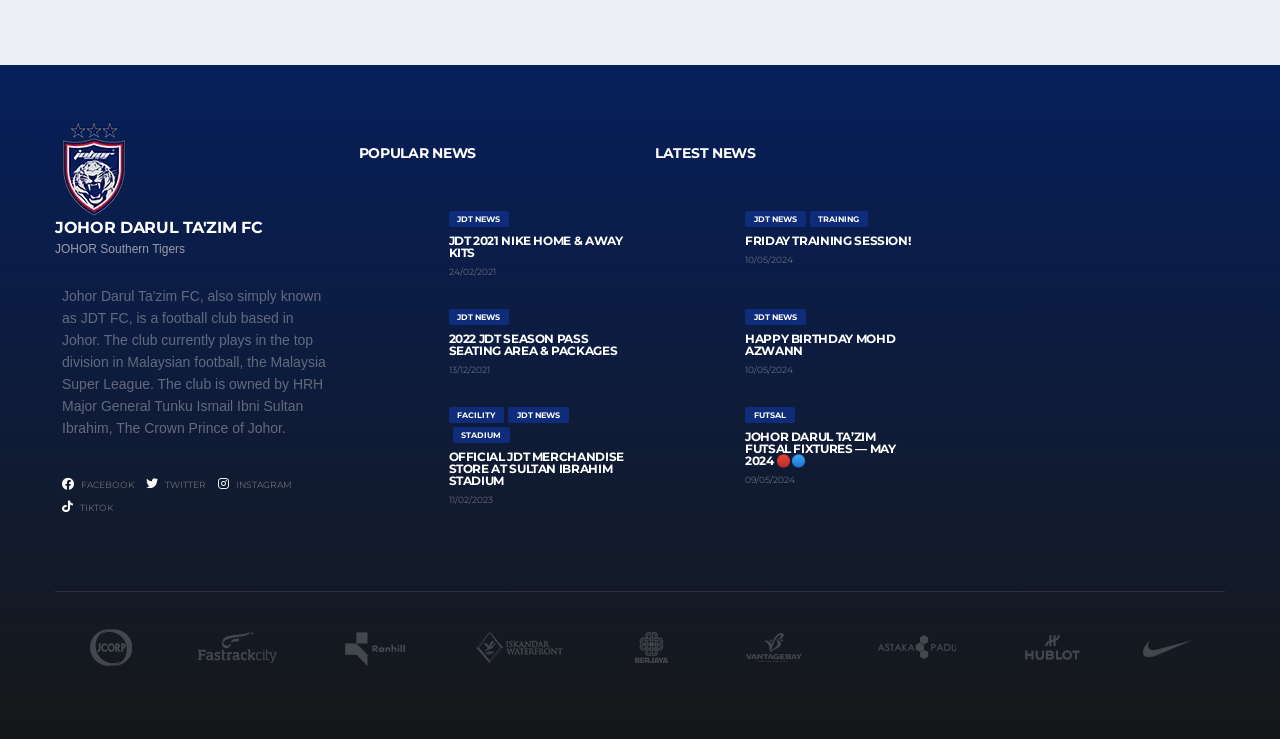How many social media links are available?
Use the screenshot to answer the question with a single word or phrase.

4